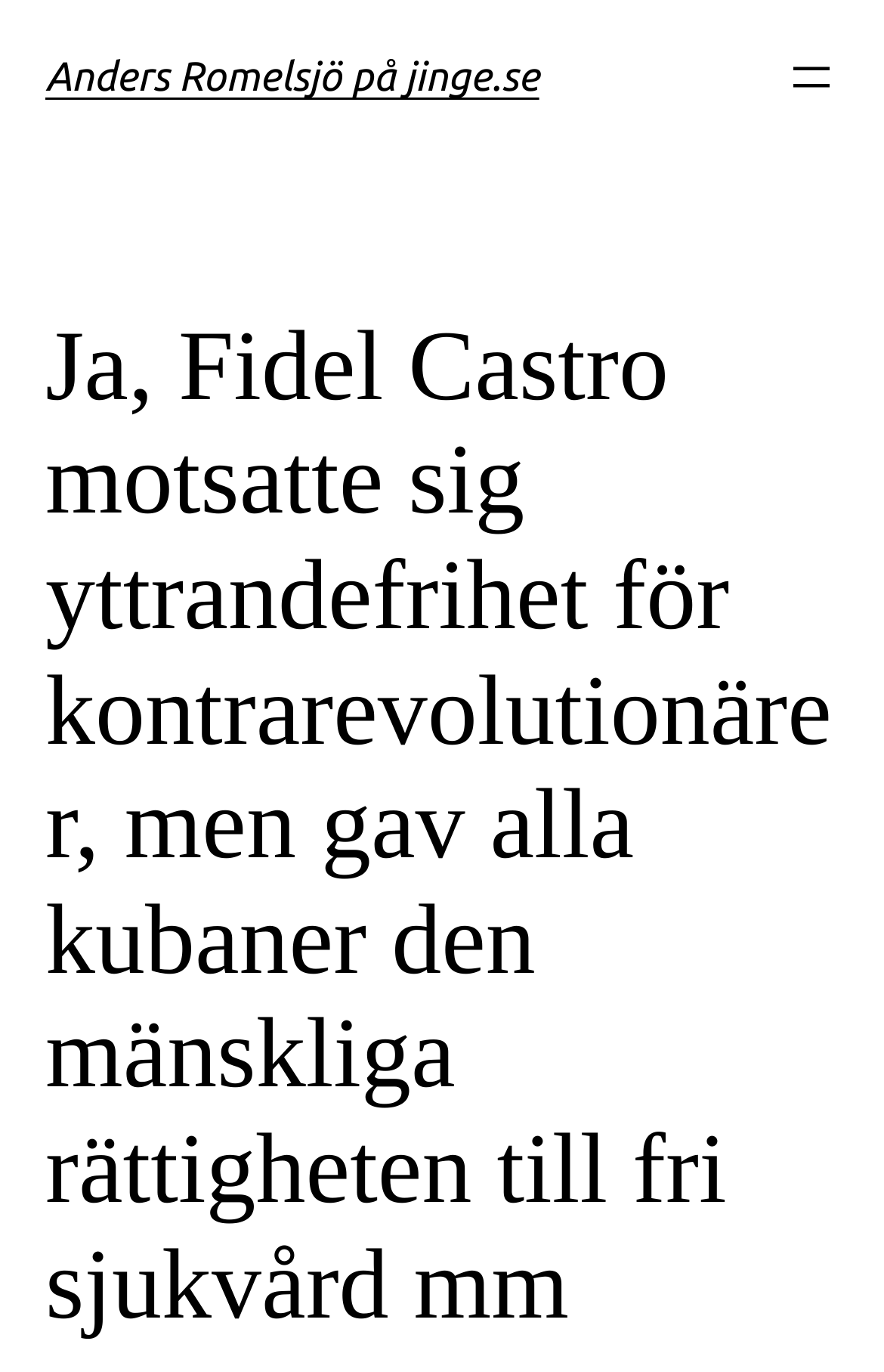Provide the bounding box coordinates for the UI element described in this sentence: "aria-label="Öppna meny"". The coordinates should be four float values between 0 and 1, i.e., [left, top, right, bottom].

[0.887, 0.037, 0.949, 0.077]